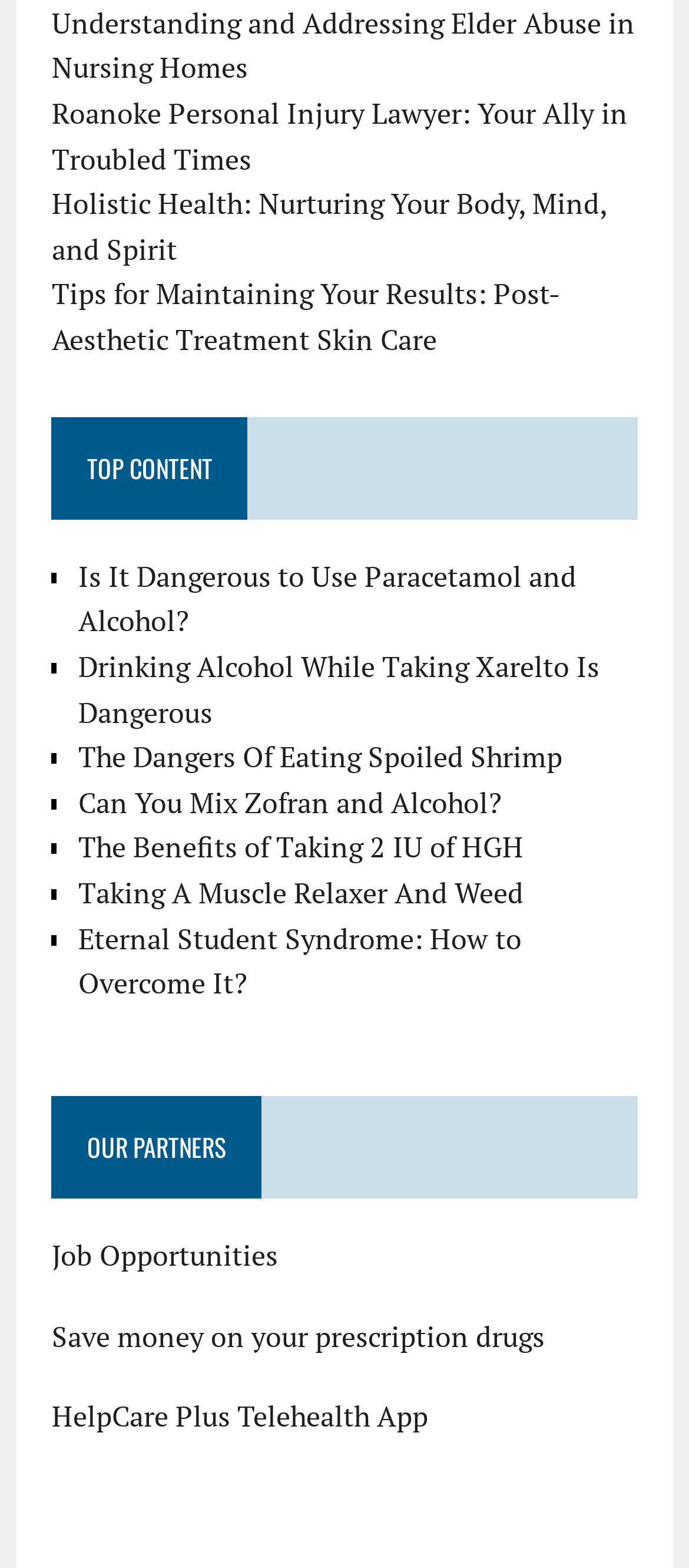Given the description of a UI element: "Job Opportunities", identify the bounding box coordinates of the matching element in the webpage screenshot.

[0.075, 0.788, 0.403, 0.813]